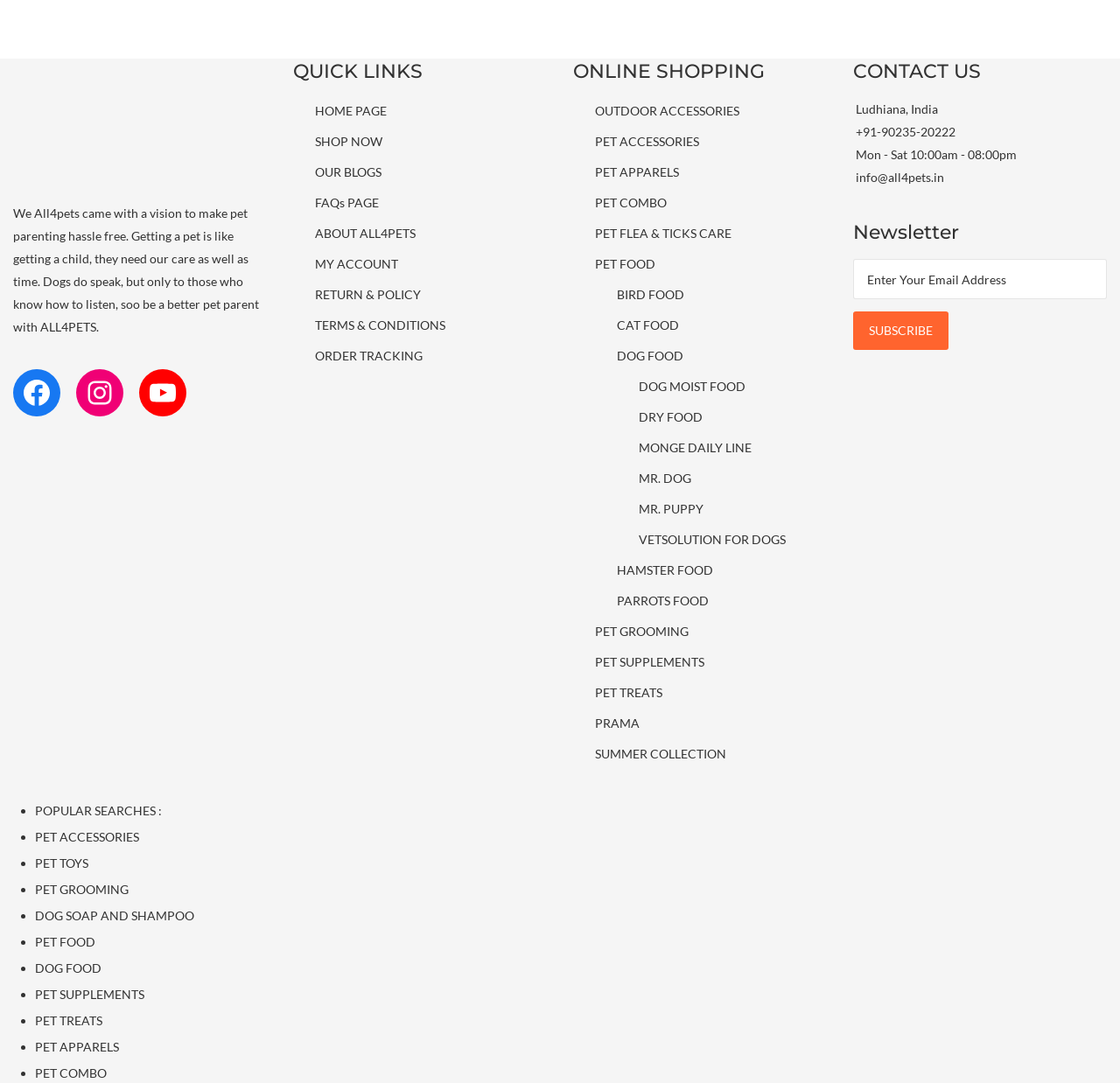Please give the bounding box coordinates of the area that should be clicked to fulfill the following instruction: "Click on the Facebook link". The coordinates should be in the format of four float numbers from 0 to 1, i.e., [left, top, right, bottom].

[0.012, 0.341, 0.054, 0.385]